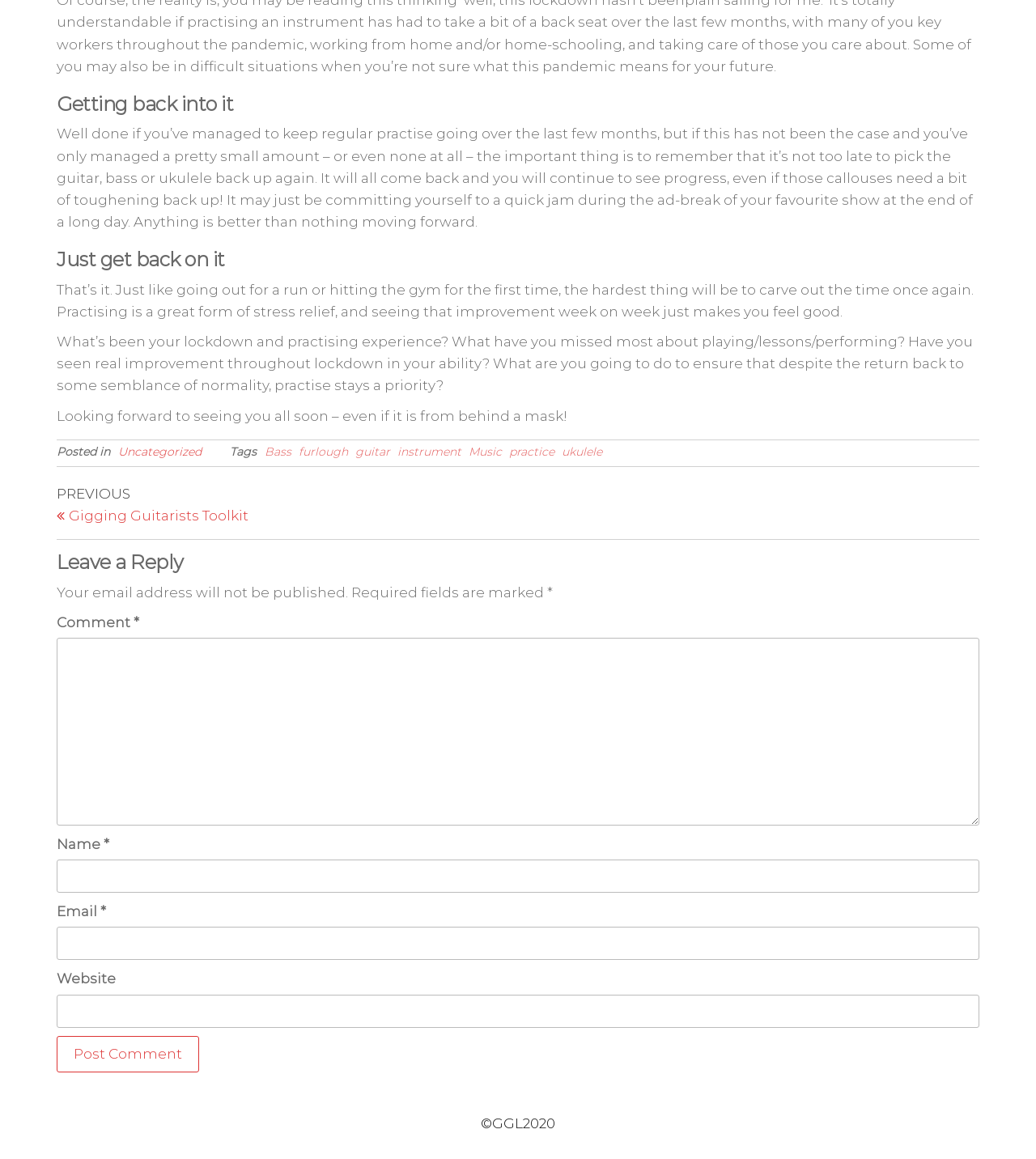Please give a one-word or short phrase response to the following question: 
What is the copyright information at the bottom of the page?

GGL2020